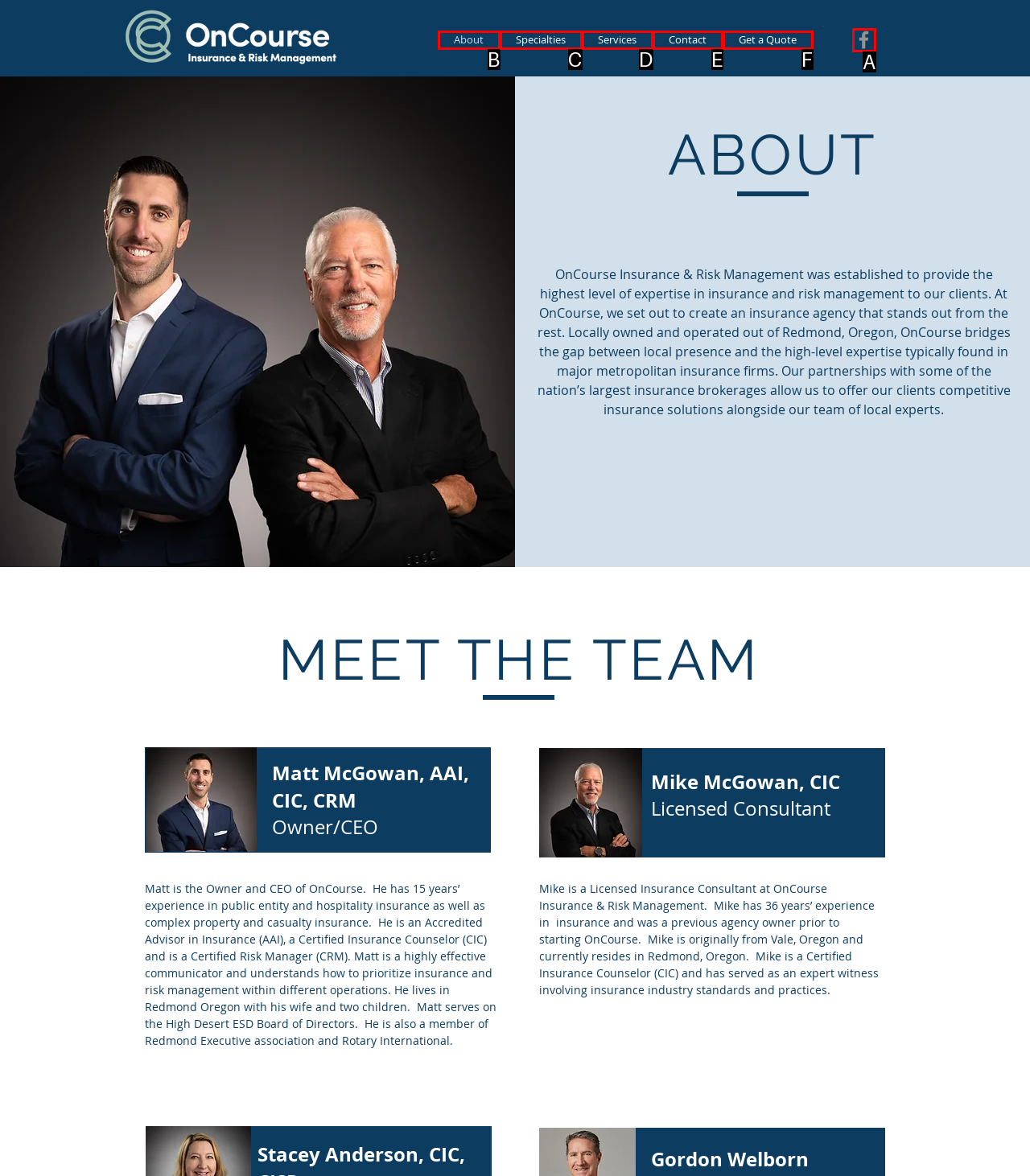Select the option that aligns with the description: Get a Quote
Respond with the letter of the correct choice from the given options.

F